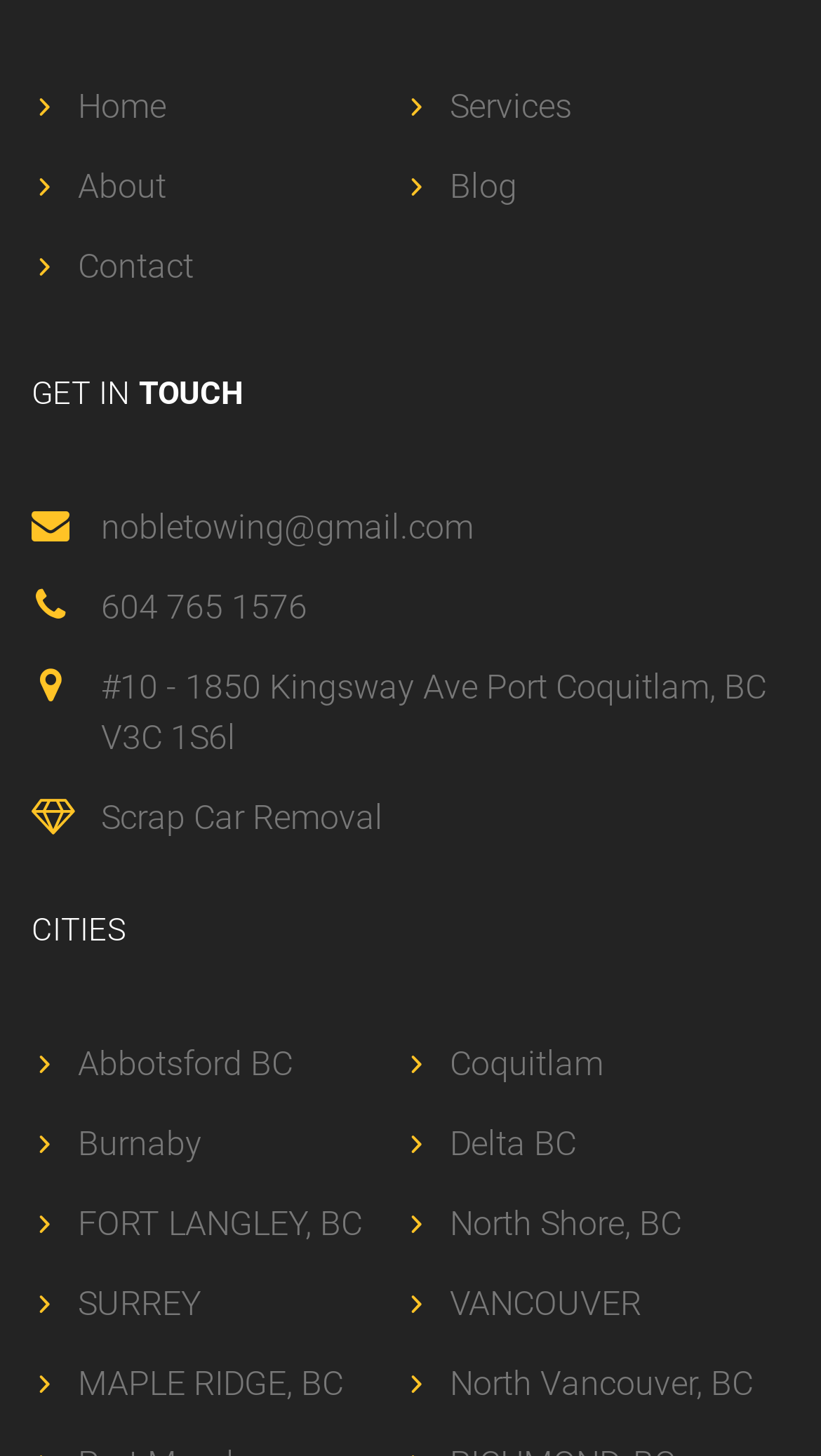How many cities are listed on the webpage?
Refer to the screenshot and respond with a concise word or phrase.

12